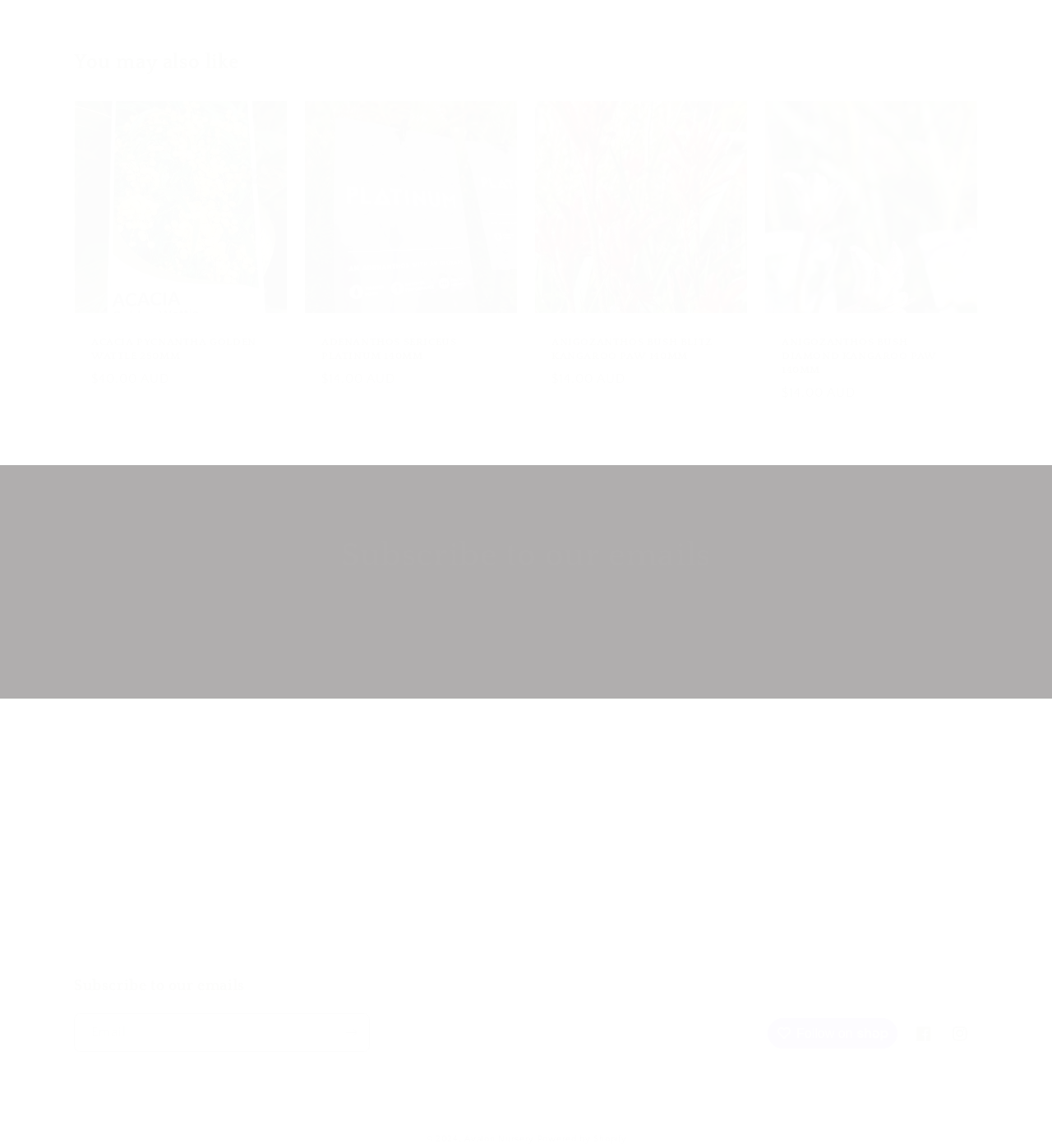Determine the bounding box coordinates for the UI element described. Format the coordinates as (top-left x, top-left y, bottom-right x, bottom-right y) and ensure all values are between 0 and 1. Element description: parent_node: Email name="contact[email]" placeholder="Email"

[0.071, 0.883, 0.351, 0.915]